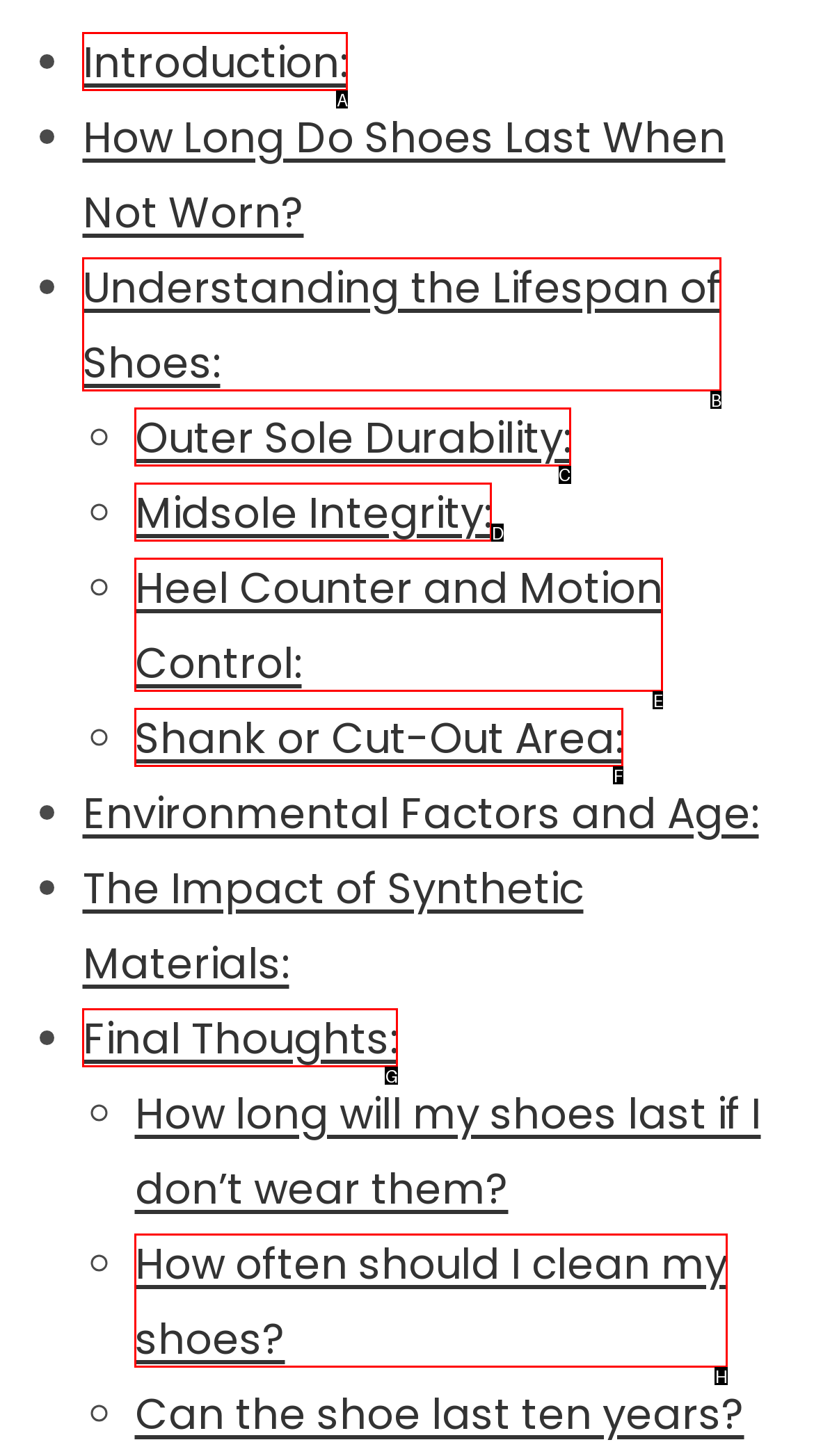Out of the given choices, which letter corresponds to the UI element required to Learn about Outer Sole Durability:? Answer with the letter.

C